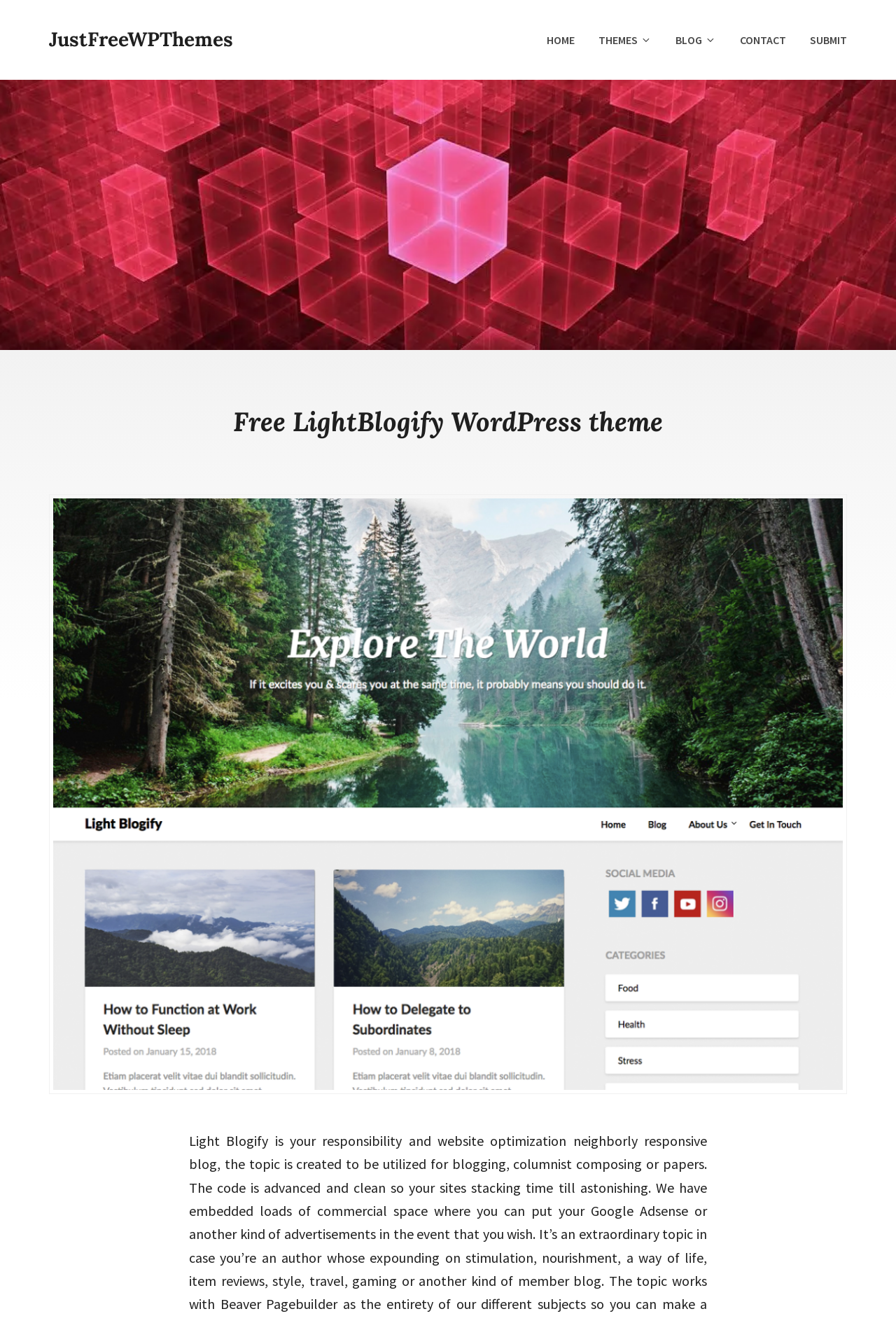Create a detailed summary of the webpage's content and design.

The webpage is about downloading a free WordPress theme called LightBlogify. At the top left, there is a link to "JustFreeWPThemes". Below it, a navigation menu labeled "Primary Menu" spans across the top of the page, containing five links: "HOME", "THEMES", "BLOG", "CONTACT", and "SUBMIT", arranged from left to right.

In the middle of the page, there is a header section with a heading that reads "Free LightBlogify WordPress theme". Below the heading, there is a large image that takes up most of the page's width, showcasing the LightBlogify WordPress theme. The image is positioned below the navigation menu and above the center of the page.

The overall content of the page is focused on promoting and providing information about the LightBlogify WordPress theme, with a prominent call-to-action to download it for free.